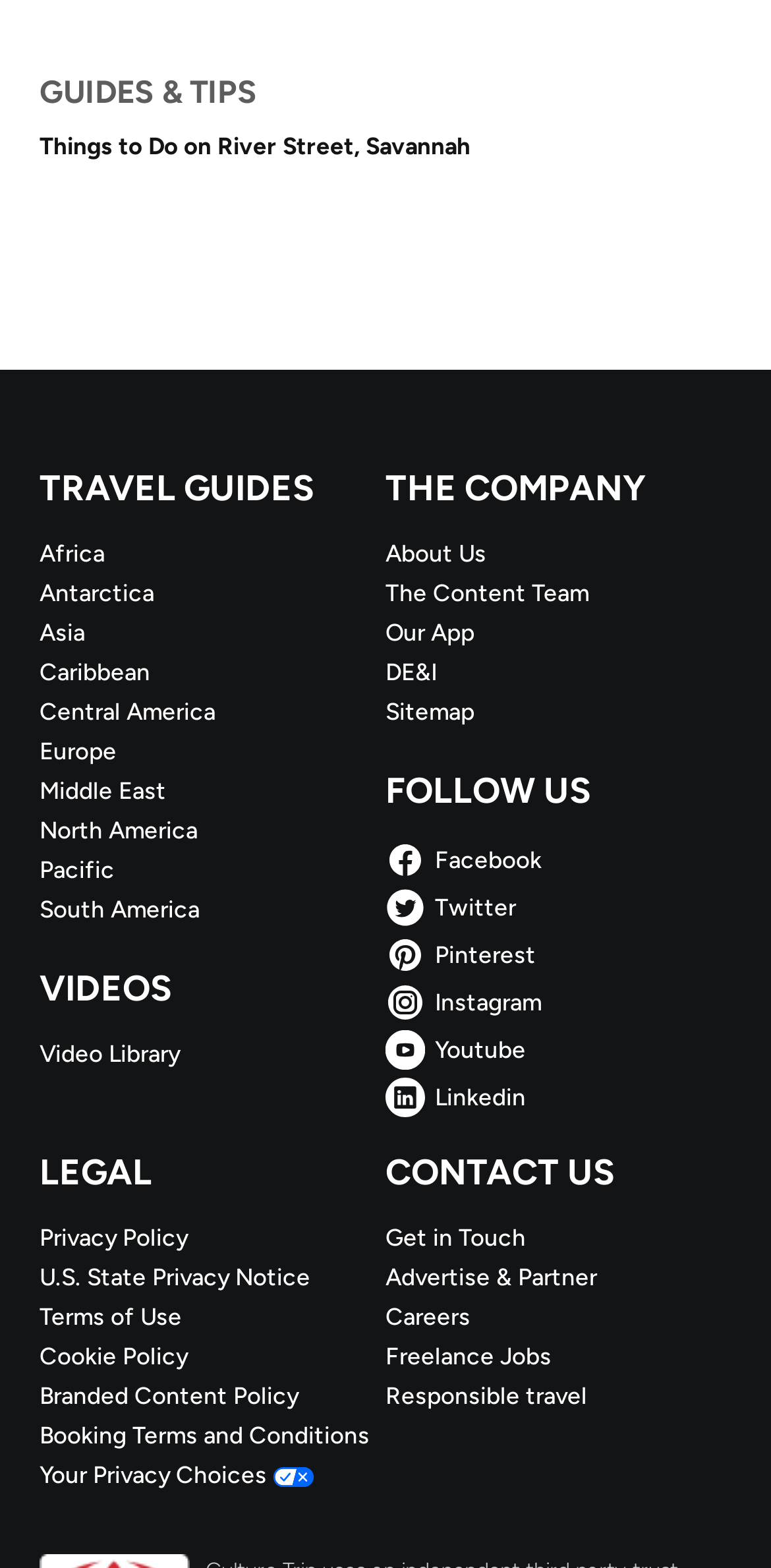What is the last link under the 'FOLLOW US' heading?
Refer to the image and provide a one-word or short phrase answer.

Linkedin